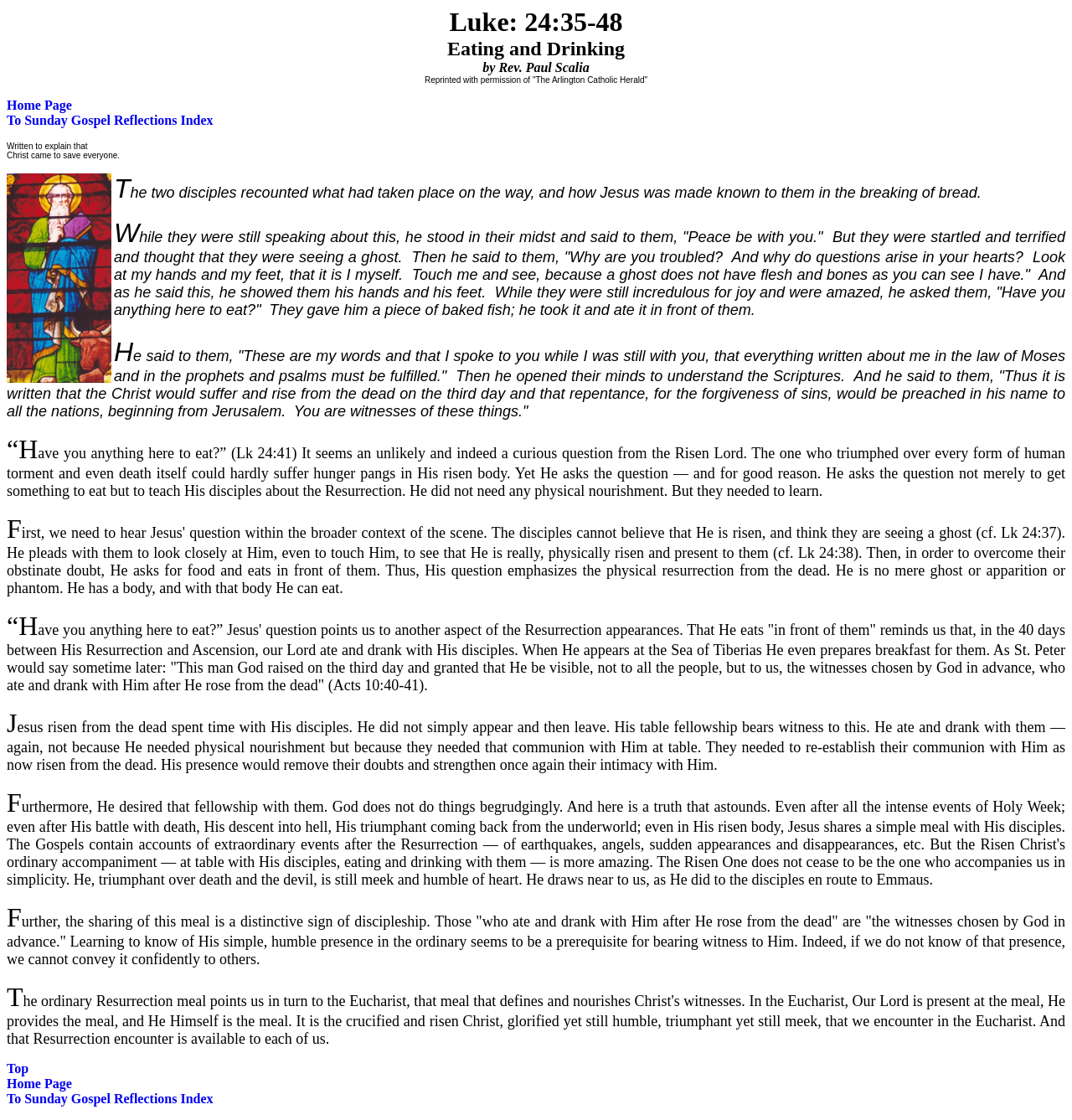Provide a comprehensive description of the webpage.

The webpage is about the Third Sunday of Easter, featuring a gospel reflection by Rev. Paul Scalia. At the top, there is a title "Luke: 24:35-48" followed by a subtitle "Eating and Drinking". Below the title, there is a byline "by Rev. Paul Scalia" and a note "Reprinted with permission of 'The Arlington Catholic Herald'". 

On the left side, there are three links: "Home Page", "To Sunday Gospel Reflections Index", and another "Home Page" link at the bottom. 

The main content of the webpage is a passage from the Gospel of Luke, which describes Jesus' appearance to his disciples after his resurrection. The passage is divided into several paragraphs, with a small image in between. 

Following the Gospel passage, there is a reflection on the text by Rev. Paul Scalia. The reflection is divided into several paragraphs, with headings indicated by single letters "W" and "H" and "F". The reflection discusses Jesus' question "Have you anything here to eat?" and its significance in understanding the Resurrection. 

The webpage ends with three links at the bottom: "Top", "Home Page", and "To Sunday Gospel Reflections Index".